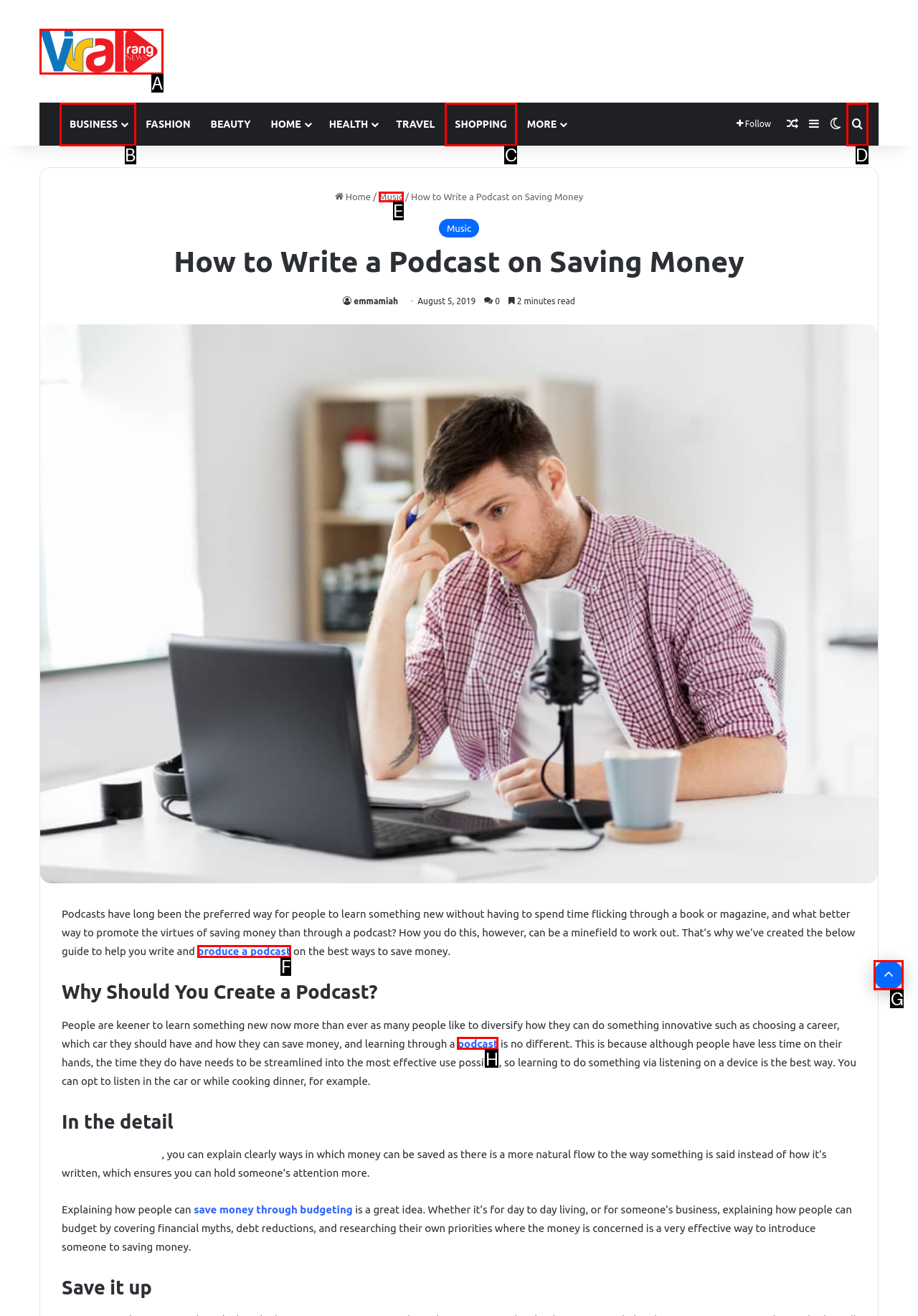Point out which HTML element you should click to fulfill the task: Go back to top.
Provide the option's letter from the given choices.

G